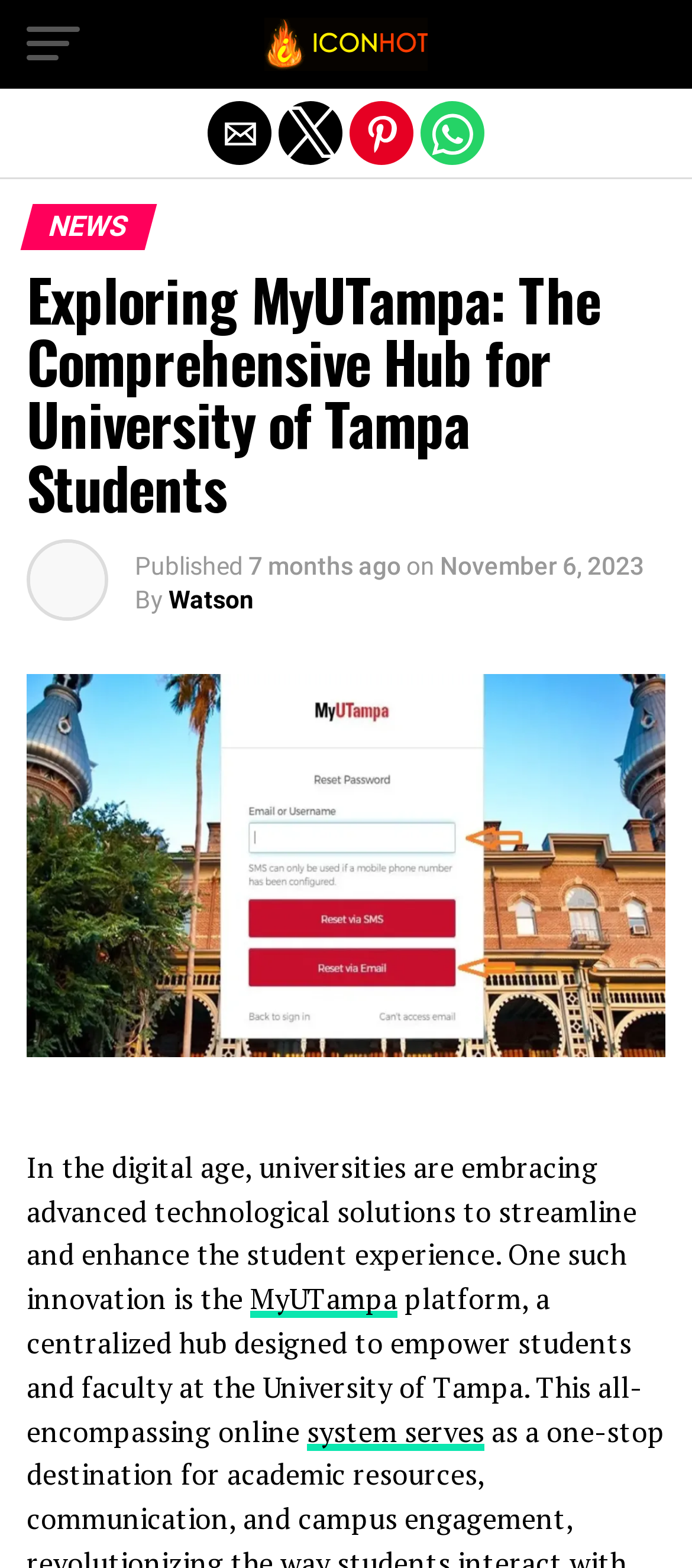Could you determine the bounding box coordinates of the clickable element to complete the instruction: "Click the IconHot link"? Provide the coordinates as four float numbers between 0 and 1, i.e., [left, top, right, bottom].

[0.382, 0.028, 0.618, 0.05]